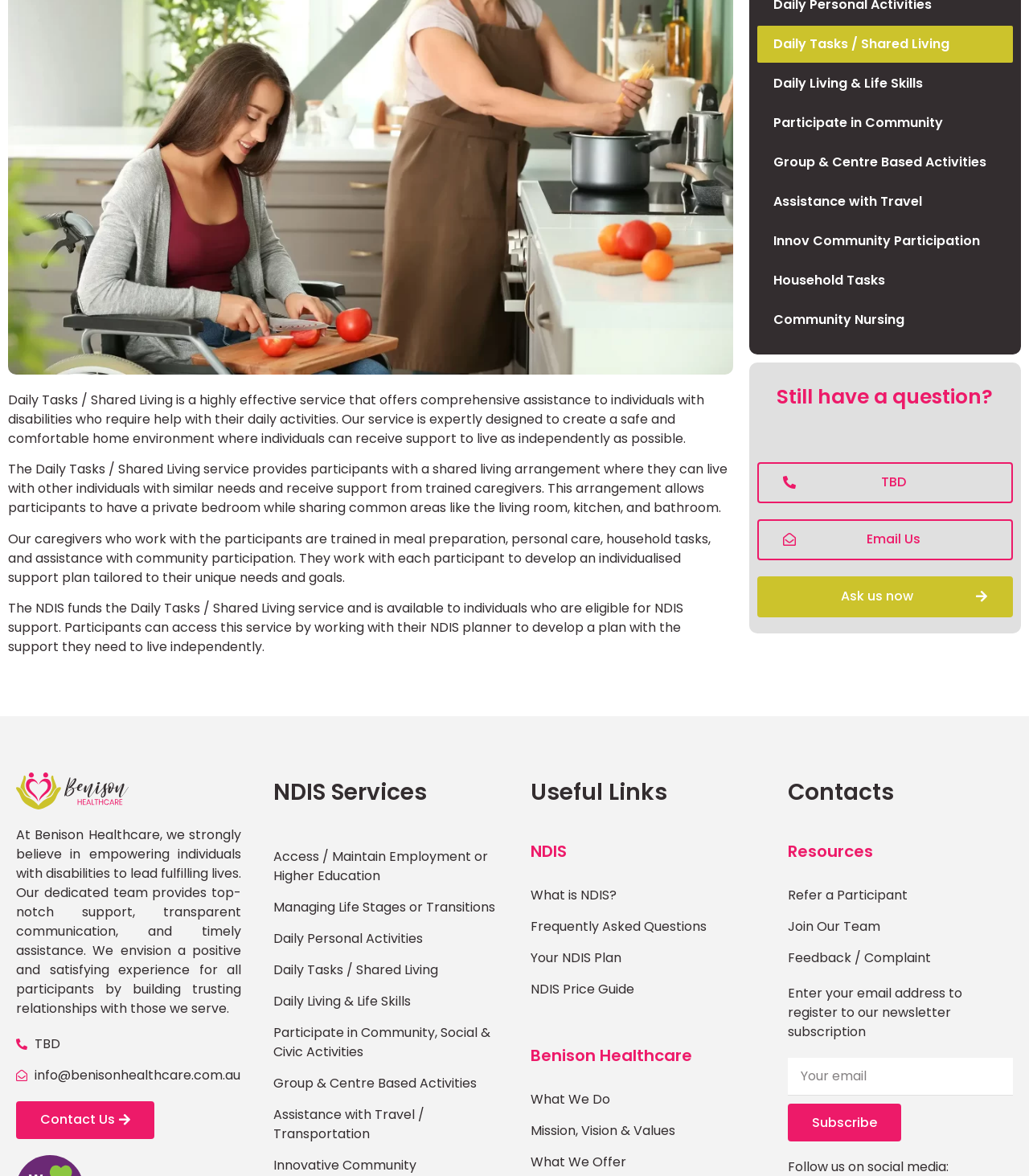Using the description "Managing Life Stages or Transitions", predict the bounding box of the relevant HTML element.

[0.266, 0.764, 0.484, 0.78]